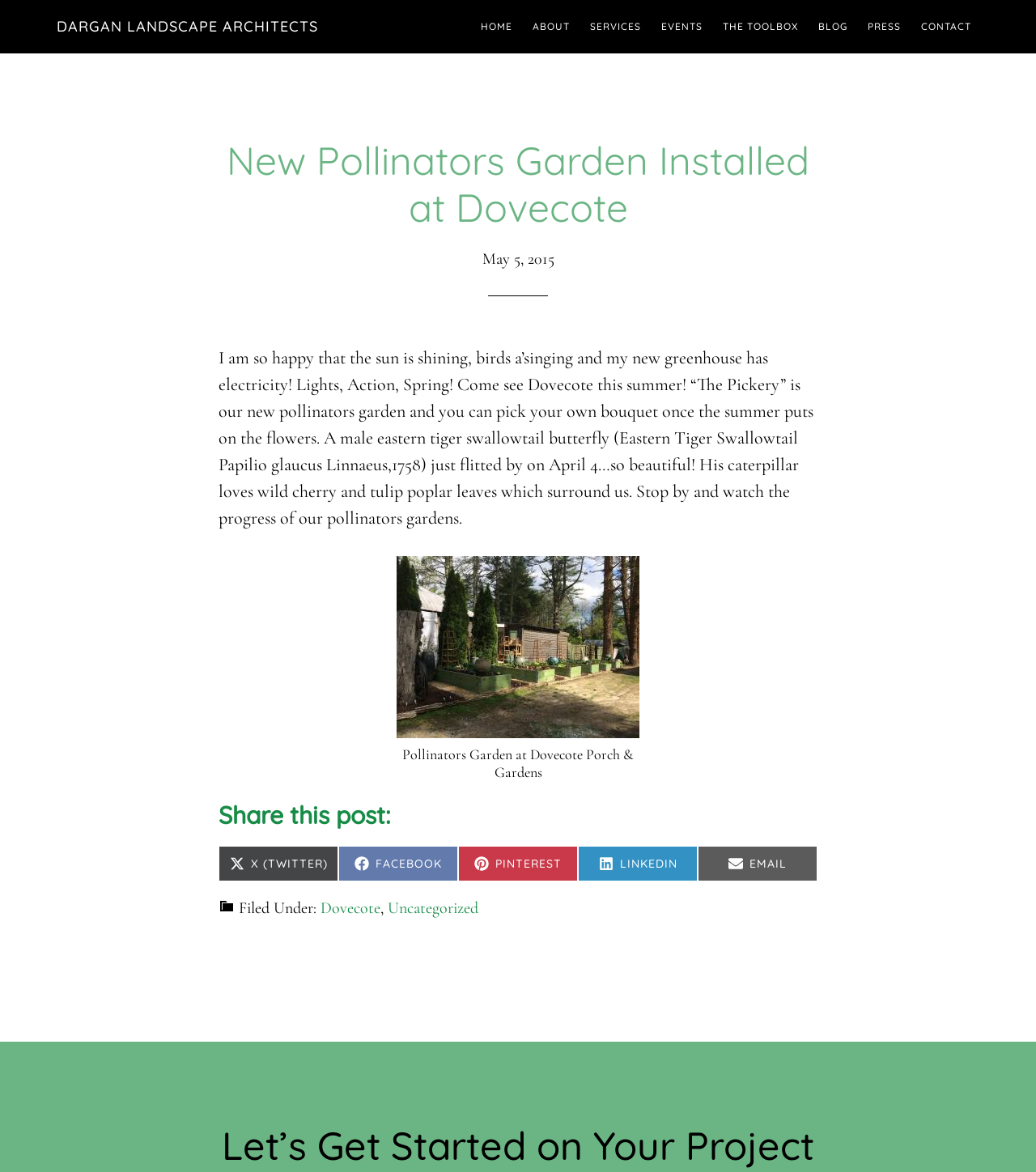Specify the bounding box coordinates of the area to click in order to execute this command: 'Read the article about the new pollinators garden'. The coordinates should consist of four float numbers ranging from 0 to 1, and should be formatted as [left, top, right, bottom].

[0.211, 0.117, 0.789, 0.785]